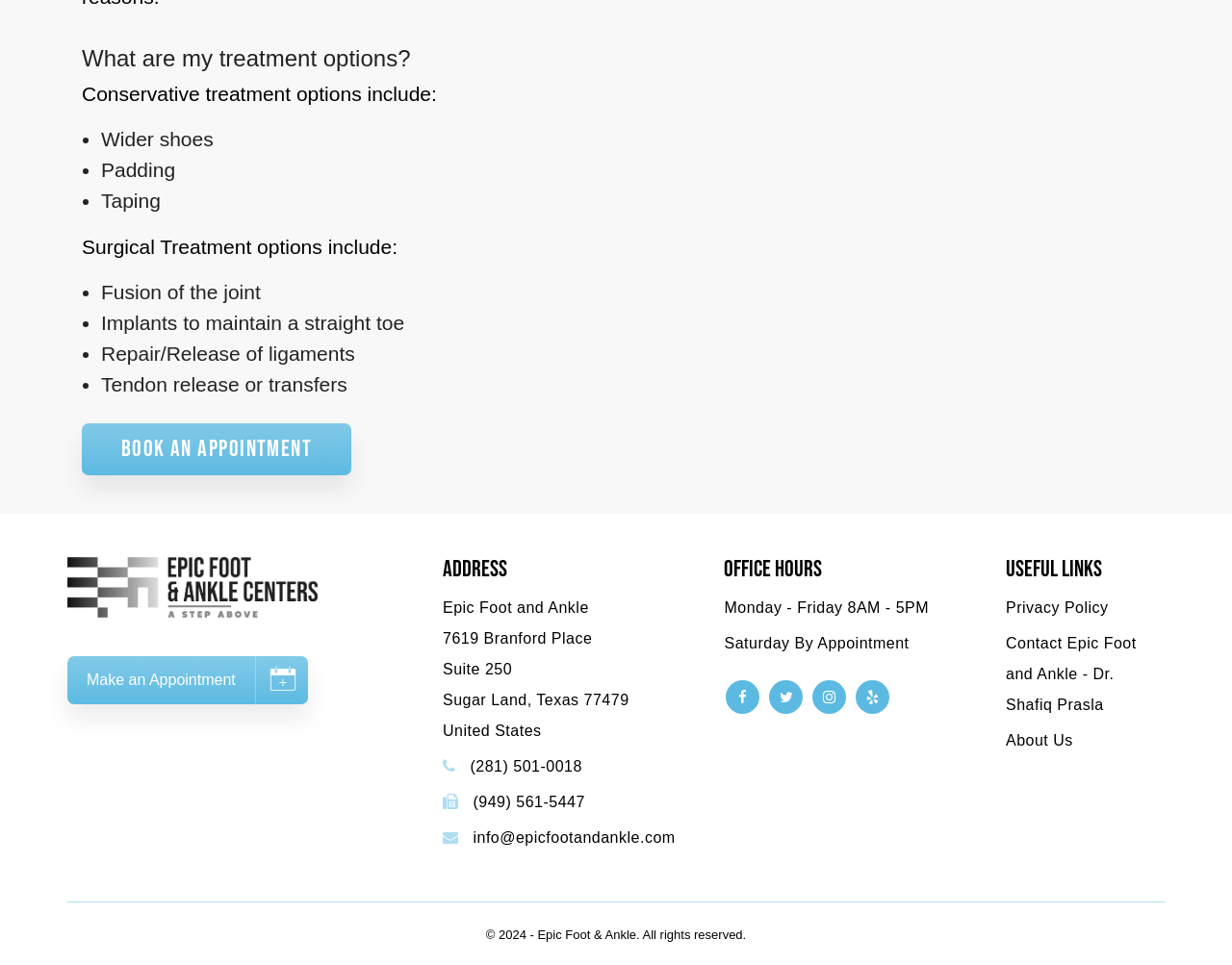Using the format (top-left x, top-left y, bottom-right x, bottom-right y), provide the bounding box coordinates for the described UI element. All values should be floating point numbers between 0 and 1: Book an Appointment

[0.066, 0.439, 0.285, 0.493]